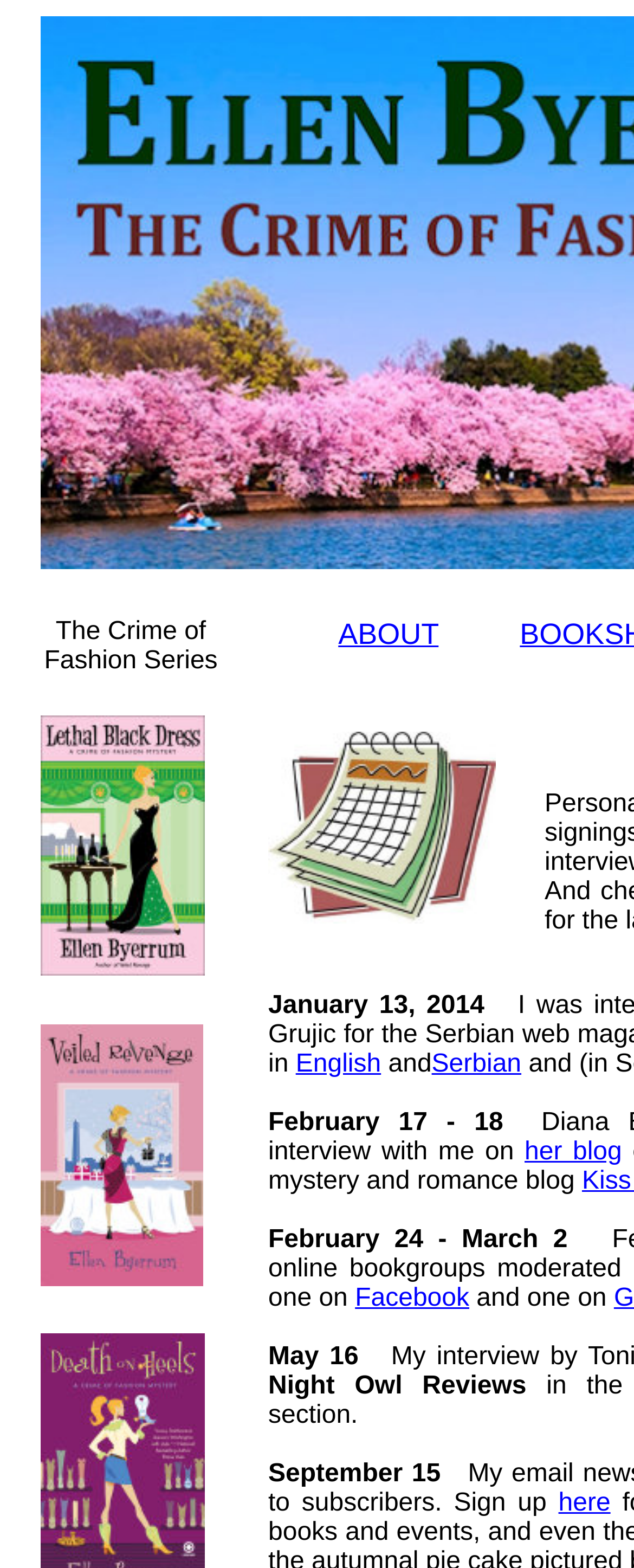What is the name of the series mentioned on this webpage?
Kindly offer a comprehensive and detailed response to the question.

By examining the StaticText element with the content 'The Crime of Fashion Series', I found that this is the name of the series mentioned on this webpage.